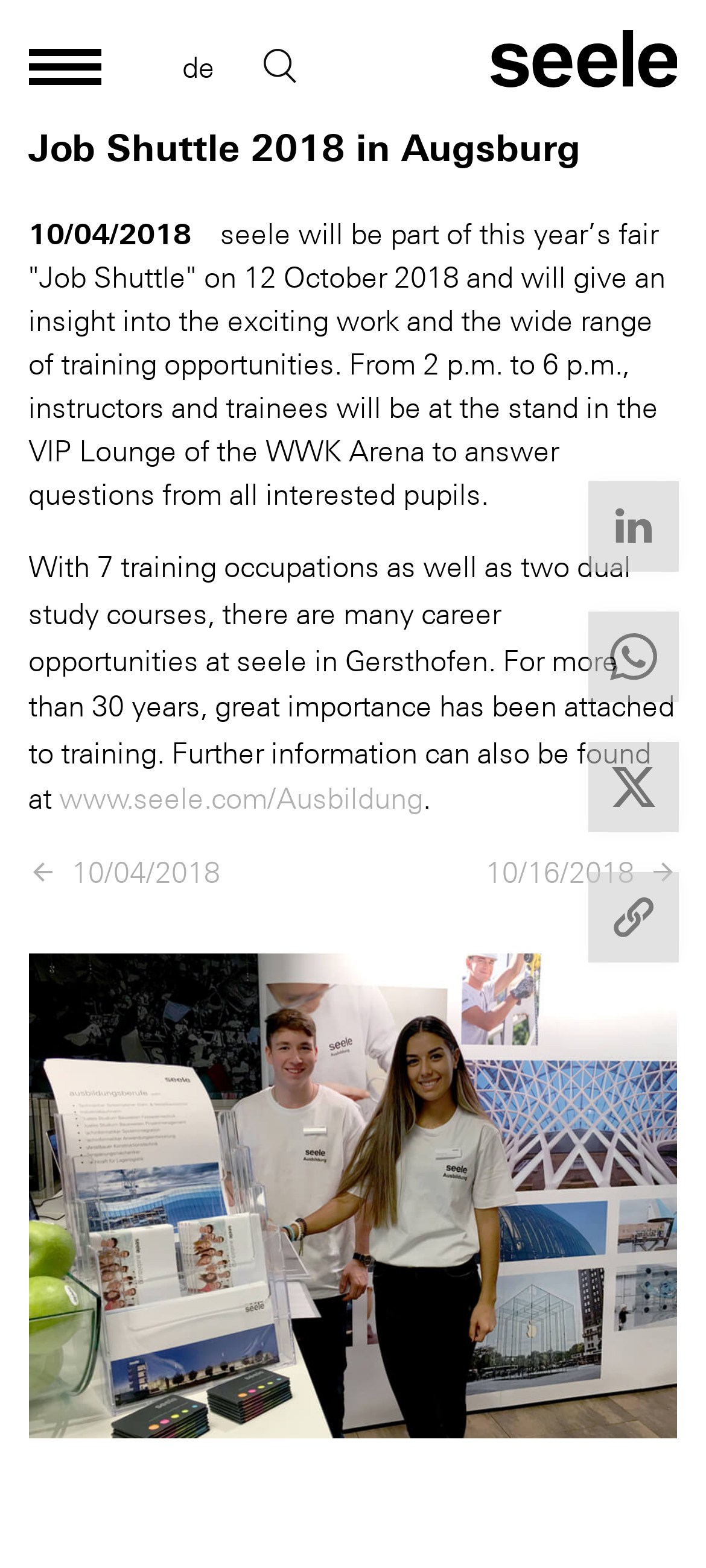Where can further information about training opportunities be found?
Answer the question with as much detail as possible.

I found the answer by reading the link element with the text 'www.seele.com/Ausbildung' which is mentioned in the context of finding further information about training opportunities.